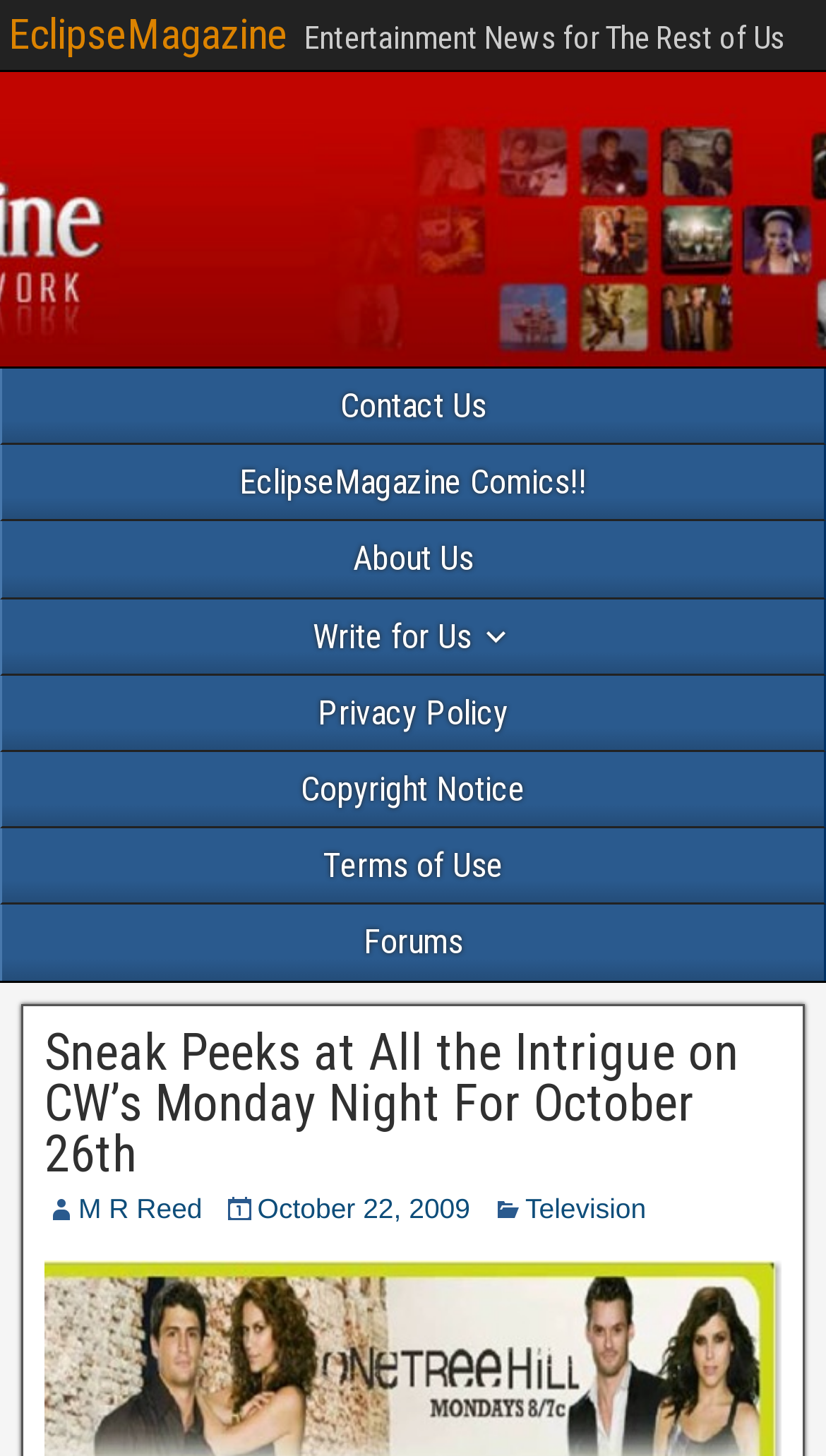What type of news does the magazine focus on?
Based on the image, answer the question in a detailed manner.

The type of news the magazine focuses on can be found in the static text element below the heading, which reads 'Entertainment News for The Rest of Us'.